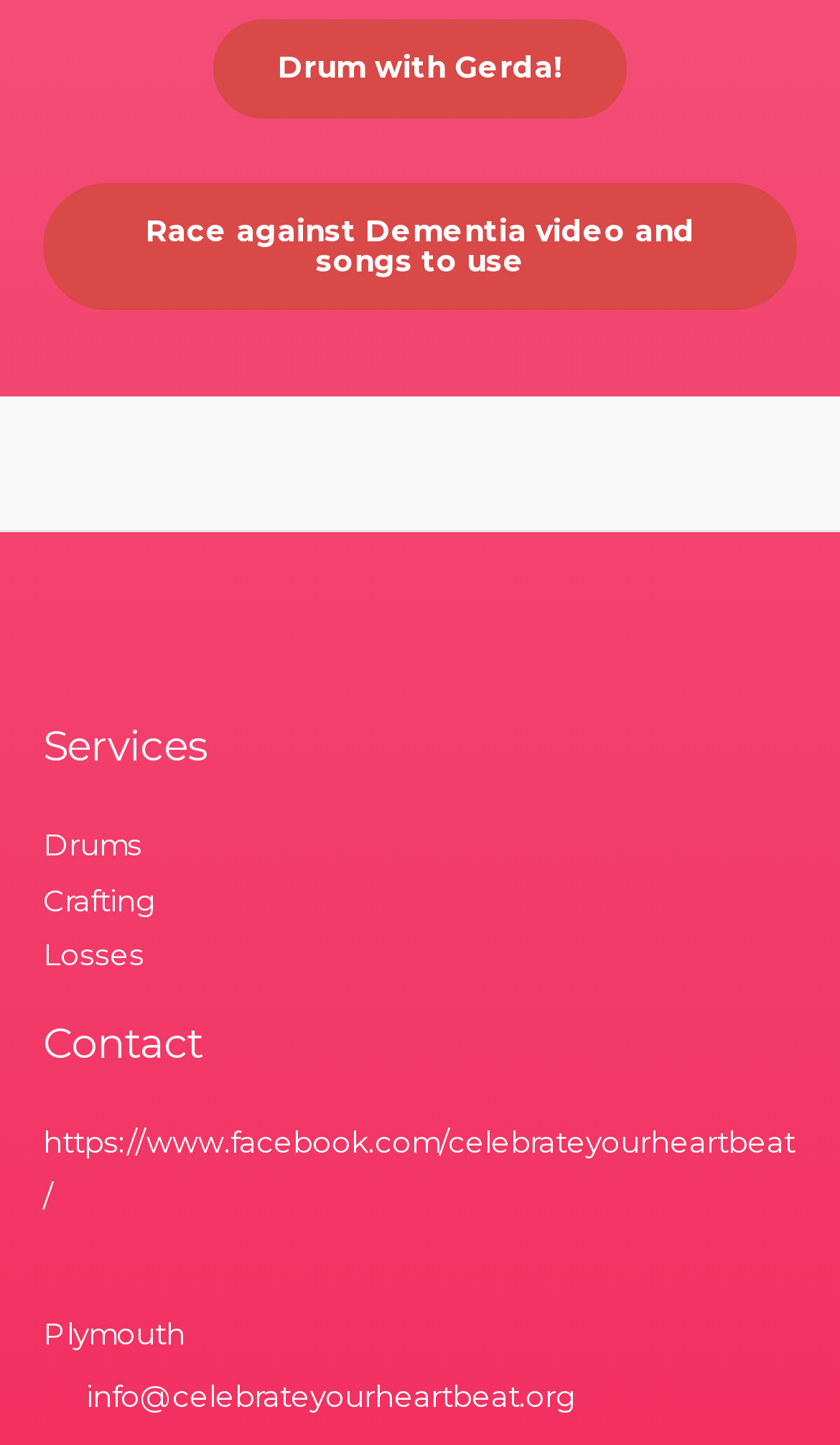Determine the bounding box coordinates of the region I should click to achieve the following instruction: "Go to Facebook page". Ensure the bounding box coordinates are four float numbers between 0 and 1, i.e., [left, top, right, bottom].

[0.051, 0.778, 0.946, 0.84]